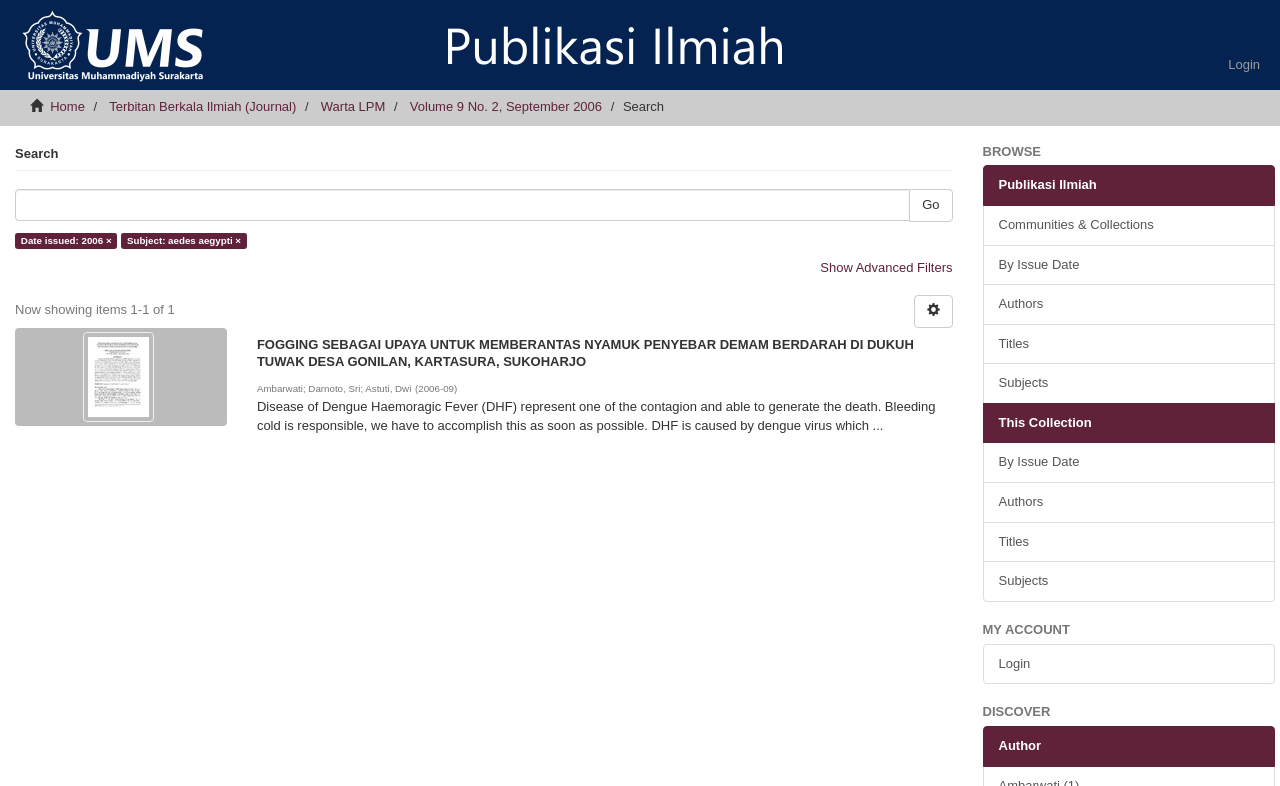What is the search button text?
Please provide a comprehensive answer based on the contents of the image.

The search button text is 'Go' which can be found in the search bar section of the webpage, specifically inside the group element with a textbox and a button.